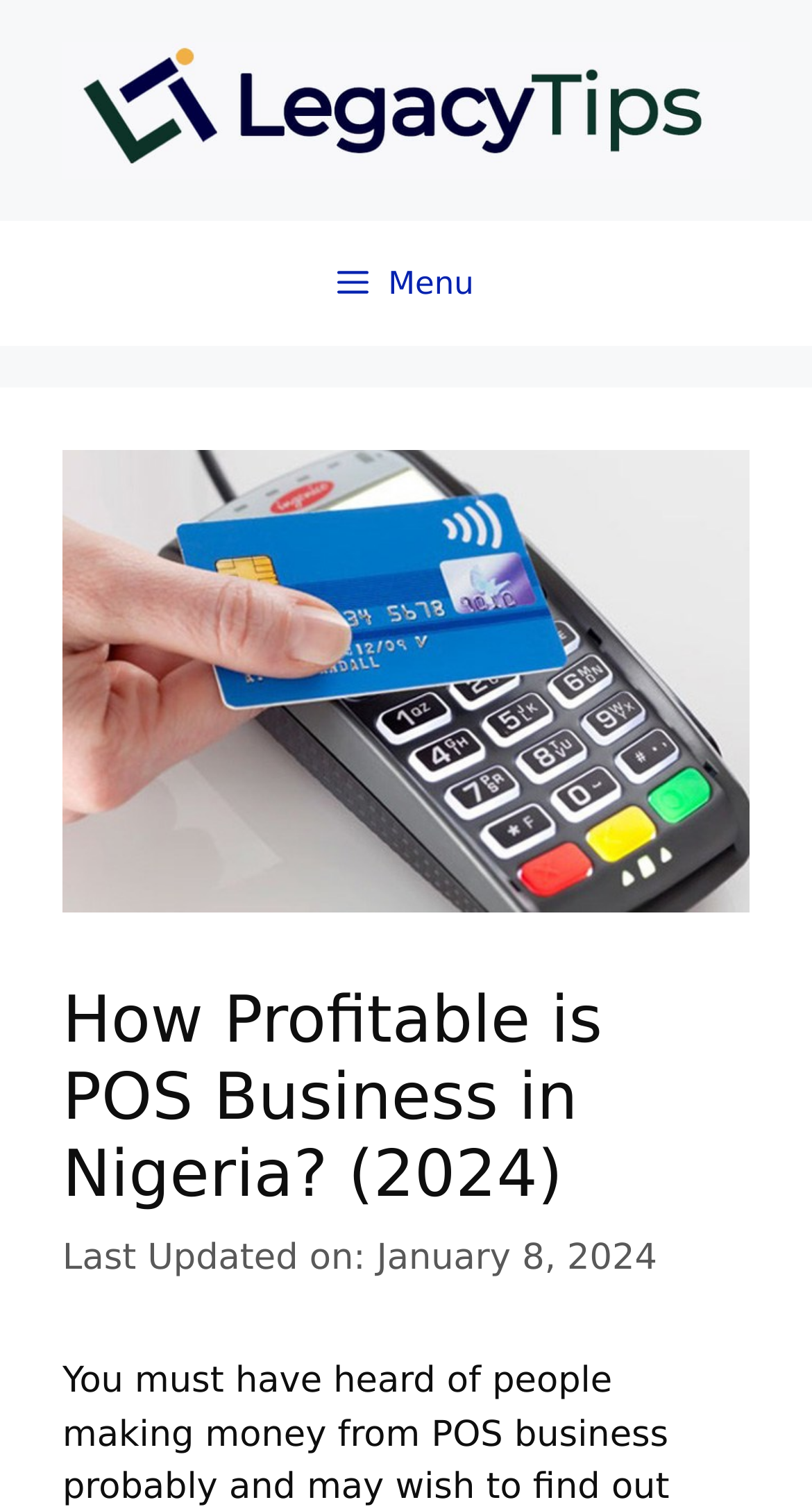Please provide the main heading of the webpage content.

How Profitable is POS Business in Nigeria? (2024)